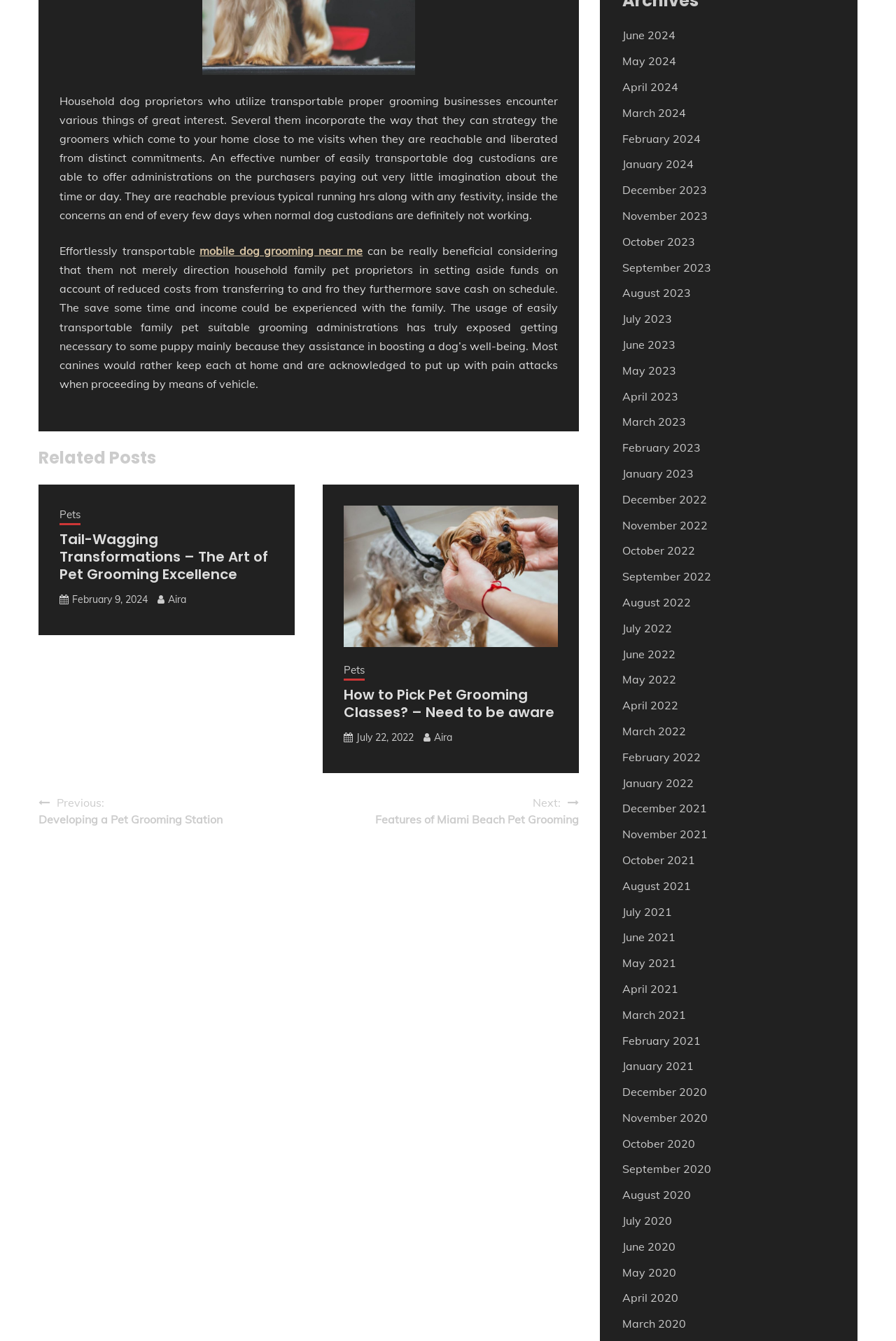Identify the bounding box coordinates of the specific part of the webpage to click to complete this instruction: "read 'Tail-Wagging Transformations – The Art of Pet Grooming Excellence'".

[0.066, 0.396, 0.305, 0.435]